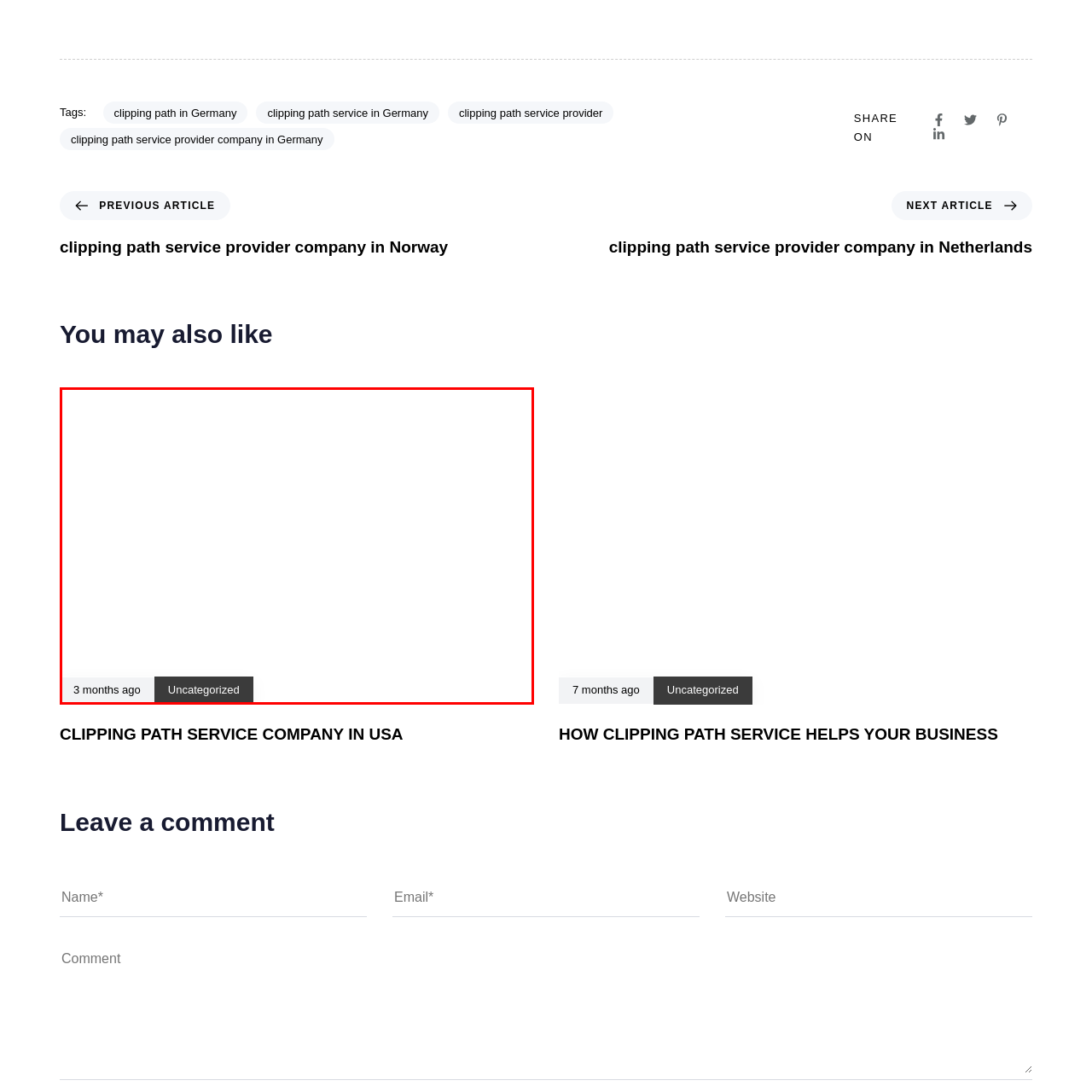Using the image highlighted in the red border, answer the following question concisely with a word or phrase:
What is the purpose of the 'Uncategorized' button?

Category tag